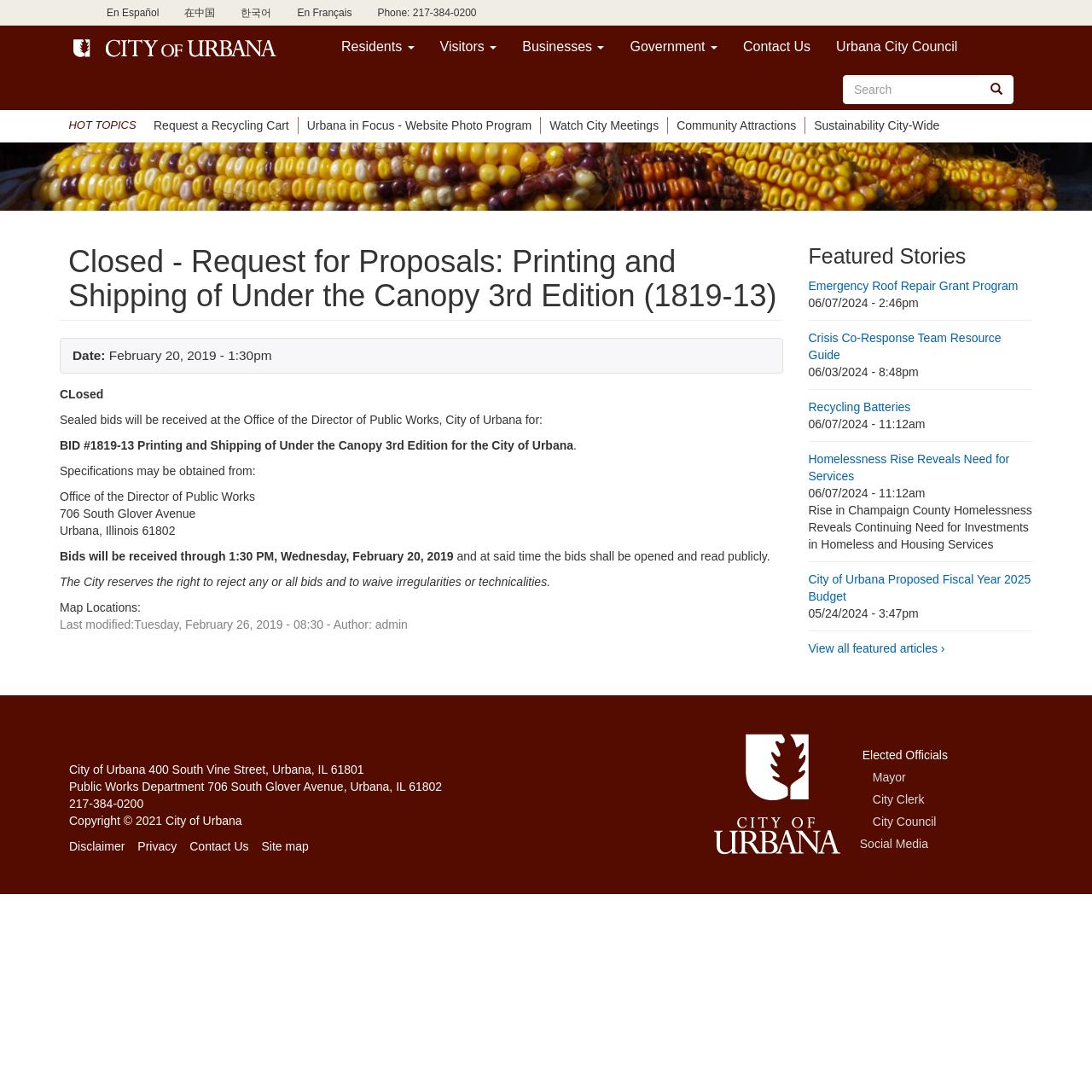Can you specify the bounding box coordinates of the area that needs to be clicked to fulfill the following instruction: "Contact us"?

[0.669, 0.023, 0.754, 0.062]